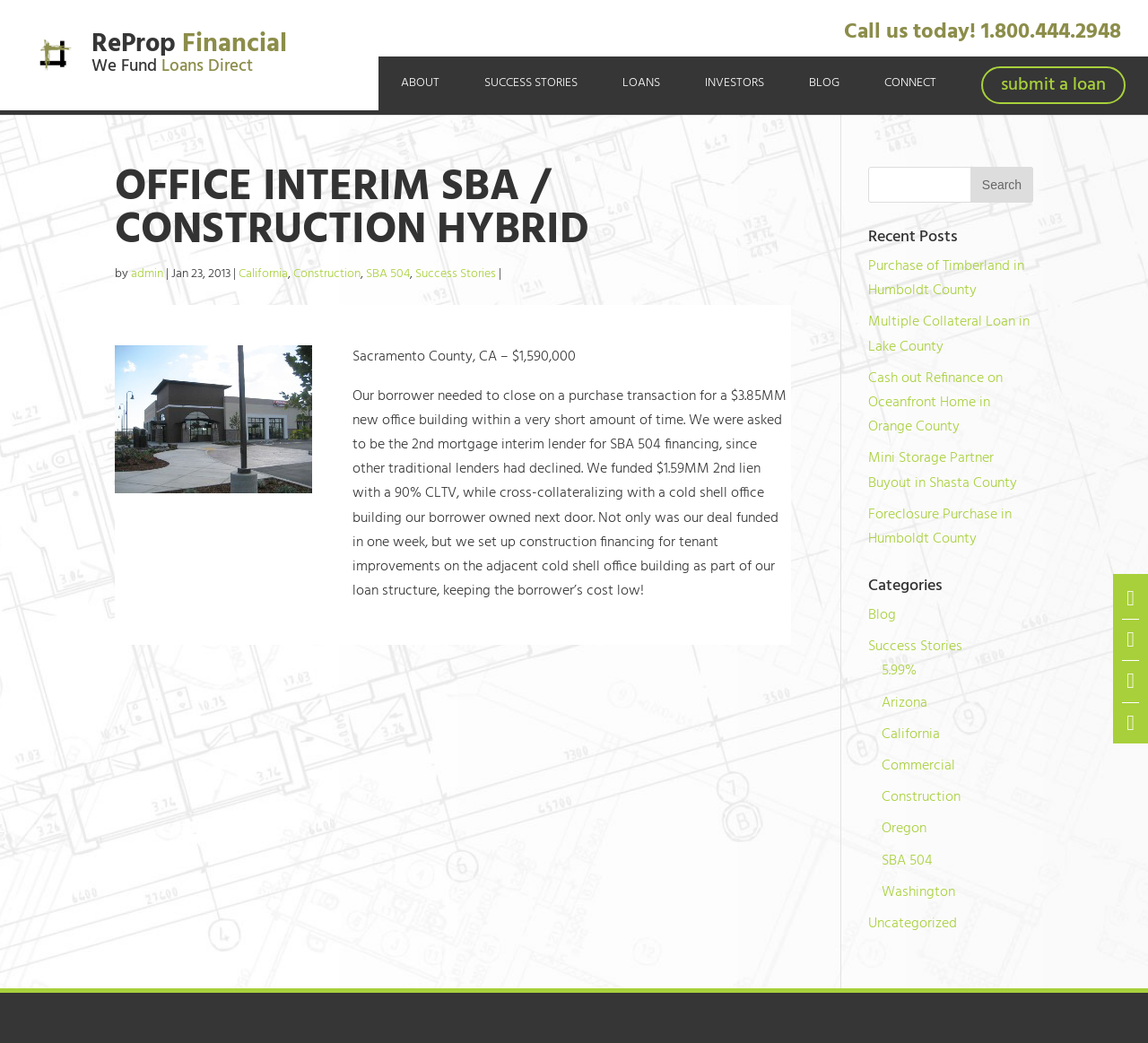Answer this question using a single word or a brief phrase:
What type of loan is mentioned?

SBA 504